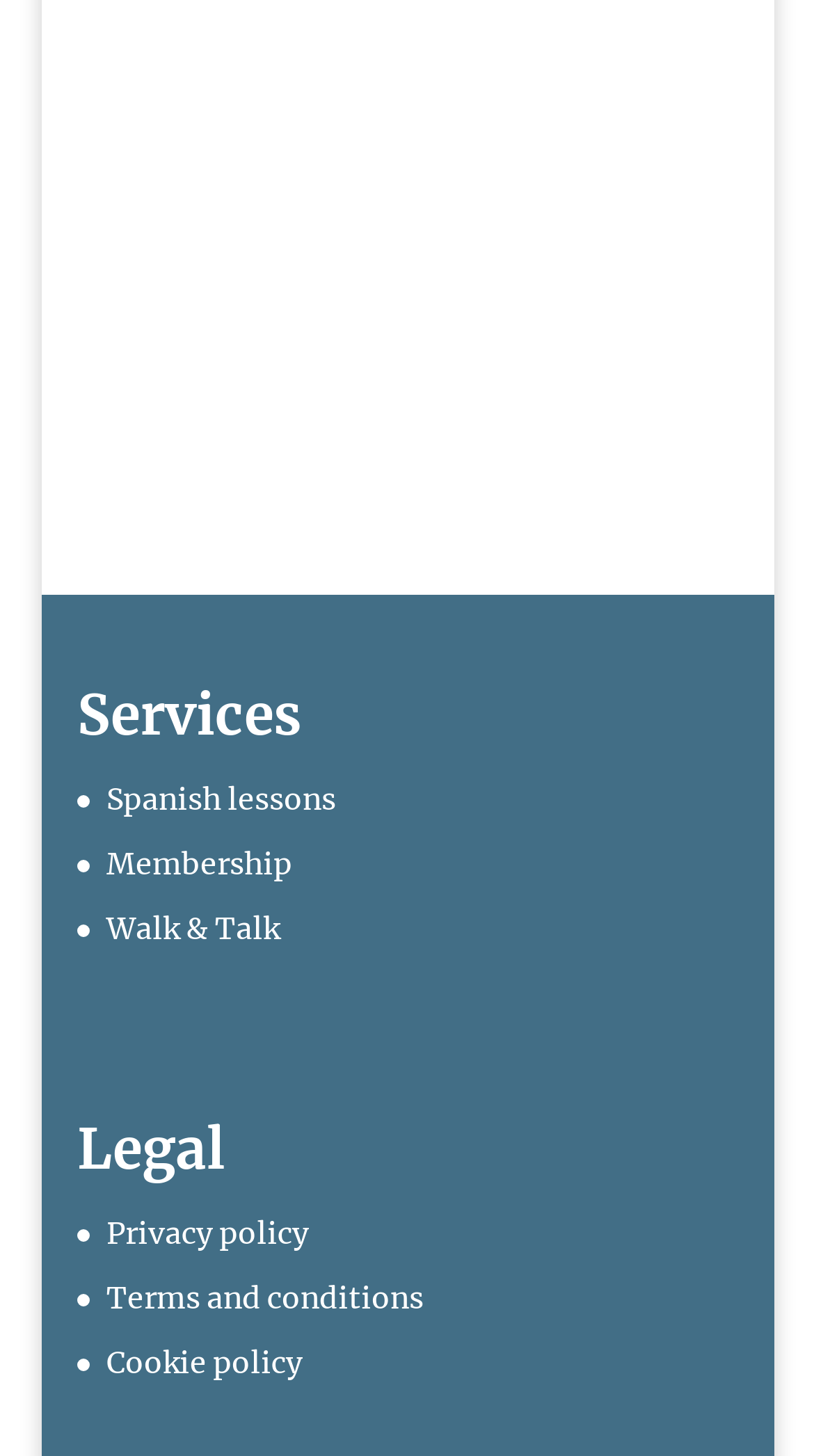Based on the element description: "Membership", identify the UI element and provide its bounding box coordinates. Use four float numbers between 0 and 1, [left, top, right, bottom].

[0.131, 0.581, 0.359, 0.606]